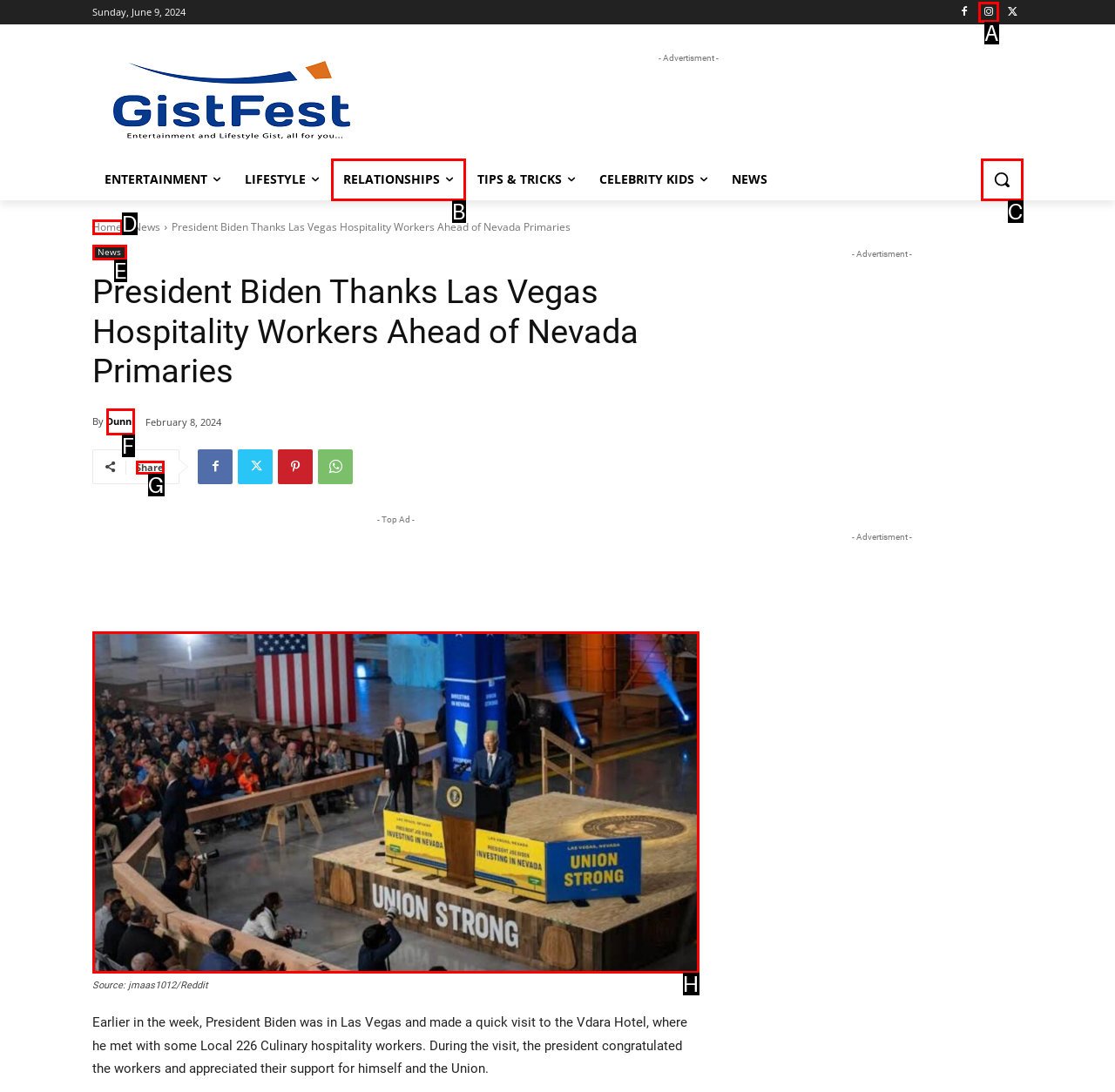Select the UI element that should be clicked to execute the following task: Share the article
Provide the letter of the correct choice from the given options.

G